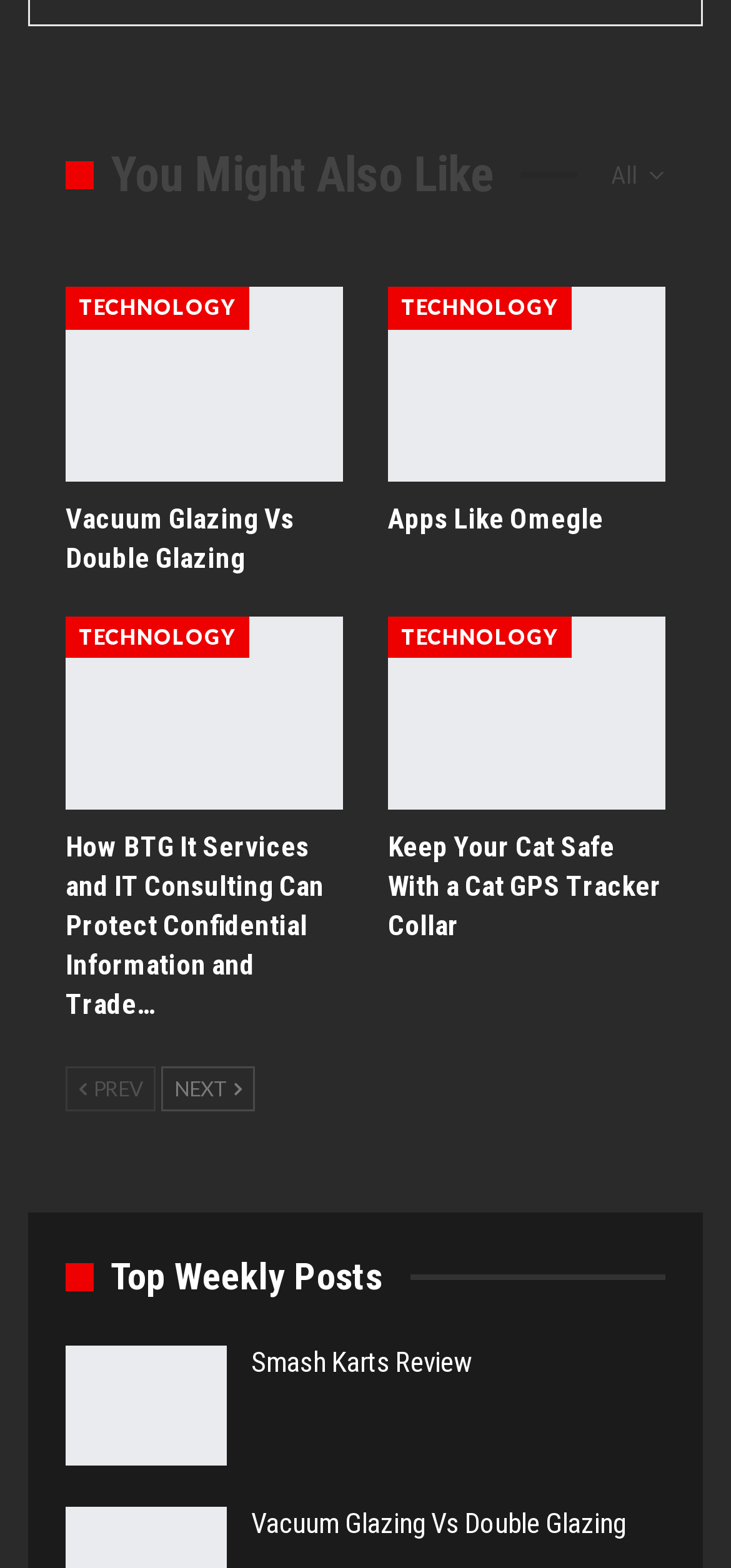Using a single word or phrase, answer the following question: 
How many links are there in the webpage?

12